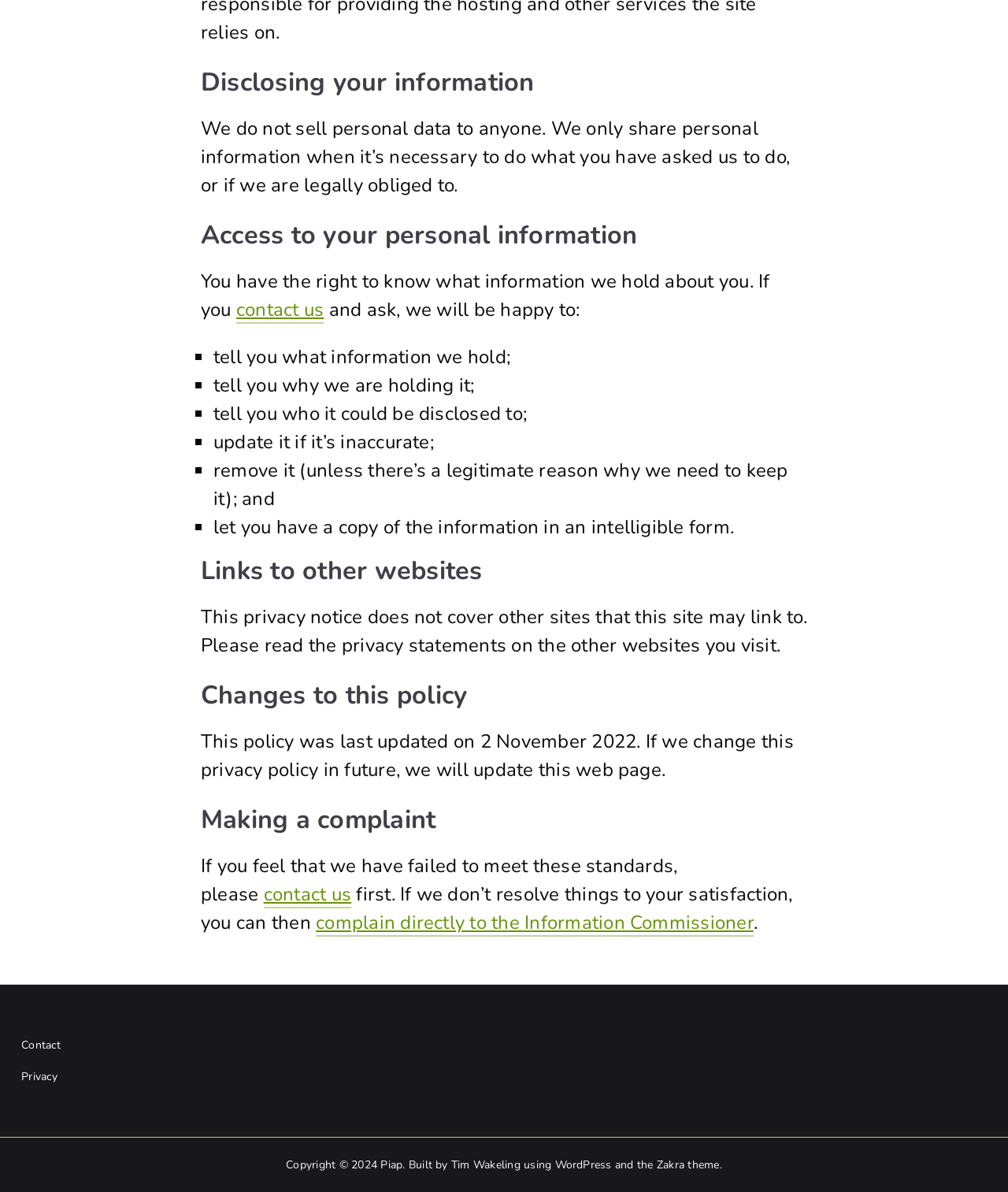Provide a one-word or short-phrase response to the question:
Can I complain directly to the Information Commissioner?

Yes